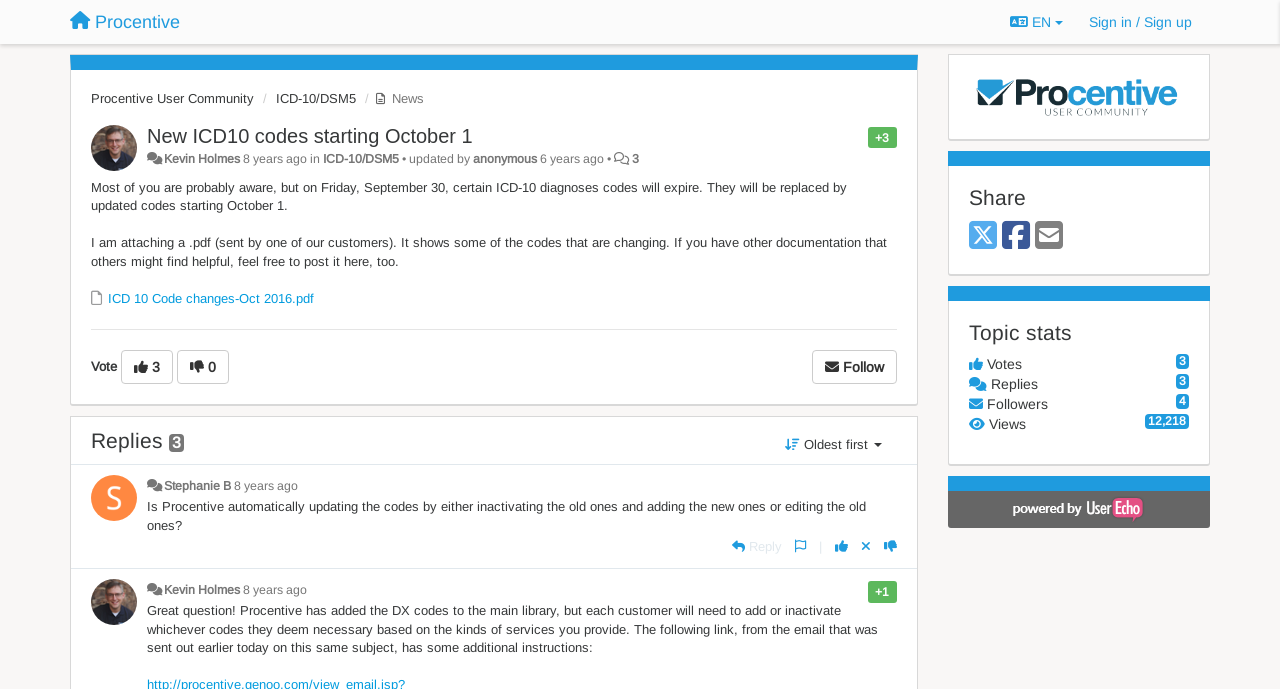Please use the details from the image to answer the following question comprehensively:
Who is the author of the initial post?

The author of the initial post is Kevin Holmes, as indicated by the link 'Kevin Holmes' below the heading 'New ICD10 codes starting October 1'.